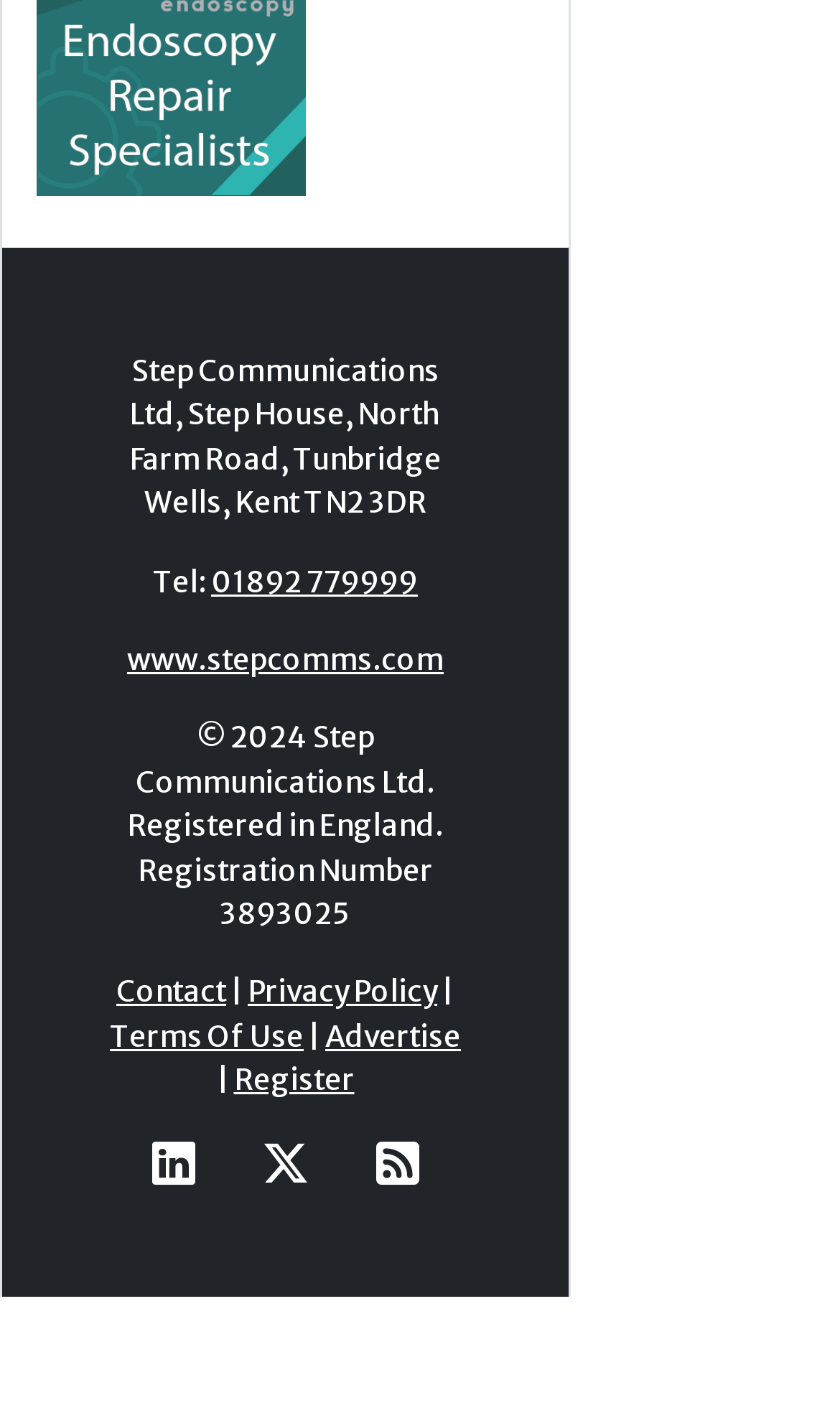Determine the bounding box coordinates for the clickable element required to fulfill the instruction: "view May 2021". Provide the coordinates as four float numbers between 0 and 1, i.e., [left, top, right, bottom].

None